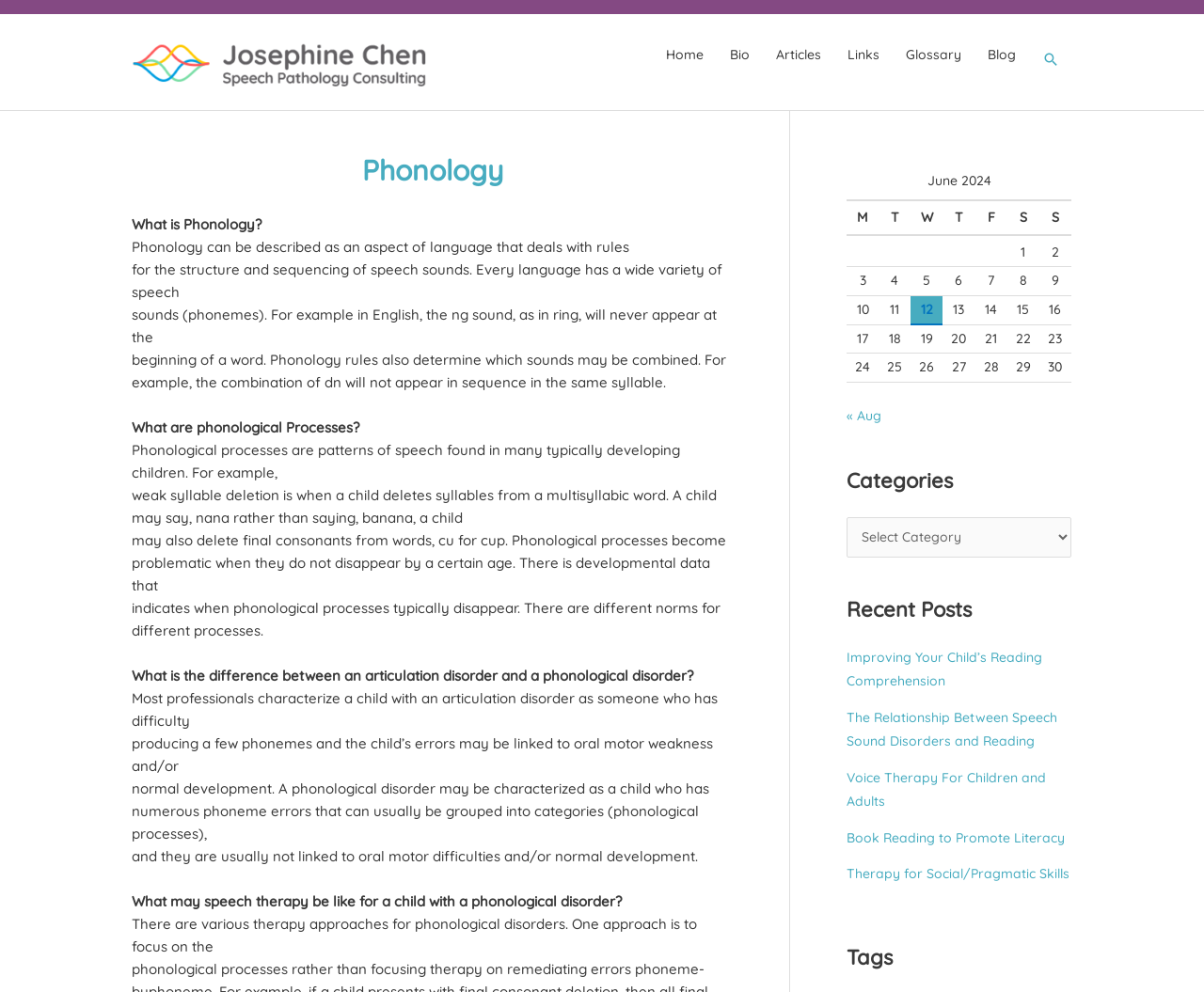Please identify the bounding box coordinates of the element that needs to be clicked to execute the following command: "Click the 'Josephine Chen Speech Pathology Consulting' link". Provide the bounding box using four float numbers between 0 and 1, formatted as [left, top, right, bottom].

[0.109, 0.055, 0.363, 0.072]